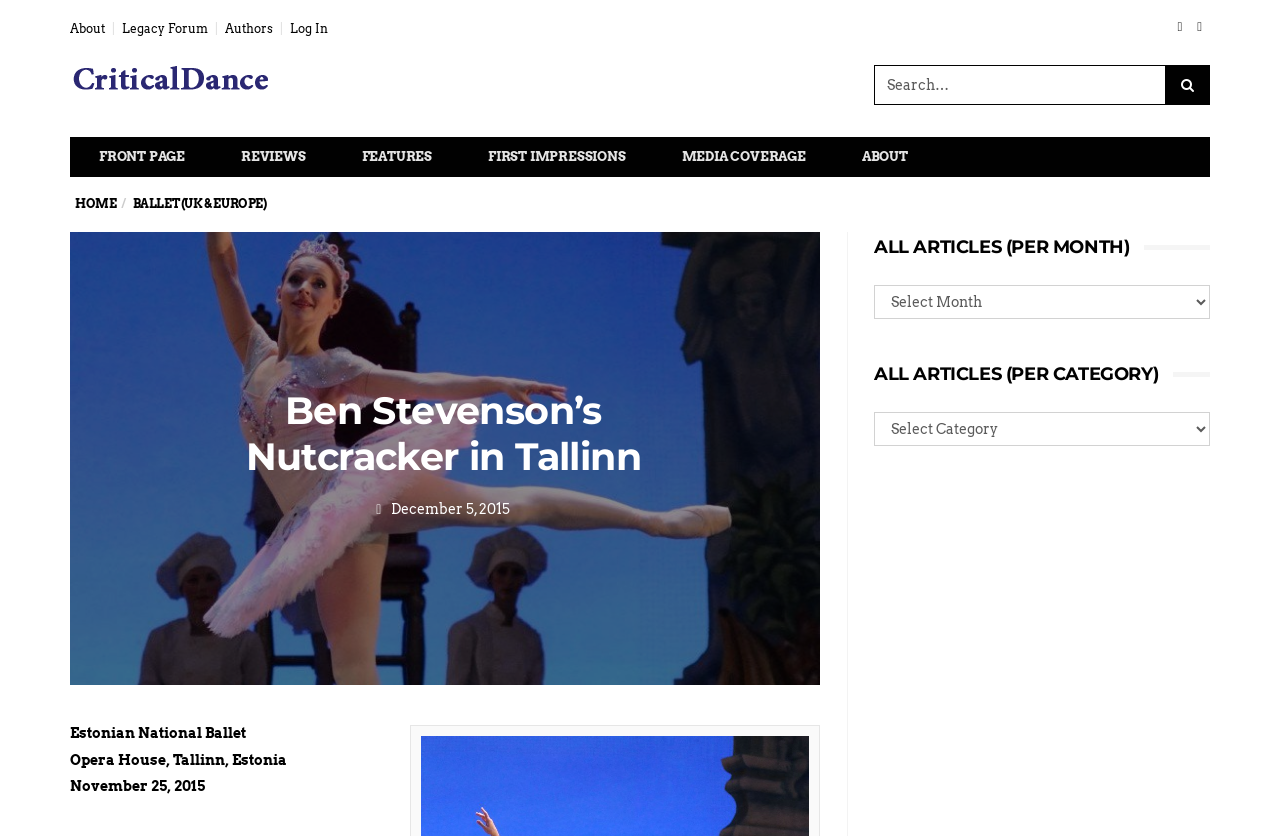What is the name of the ballet company?
Using the image, answer in one word or phrase.

Estonian National Ballet